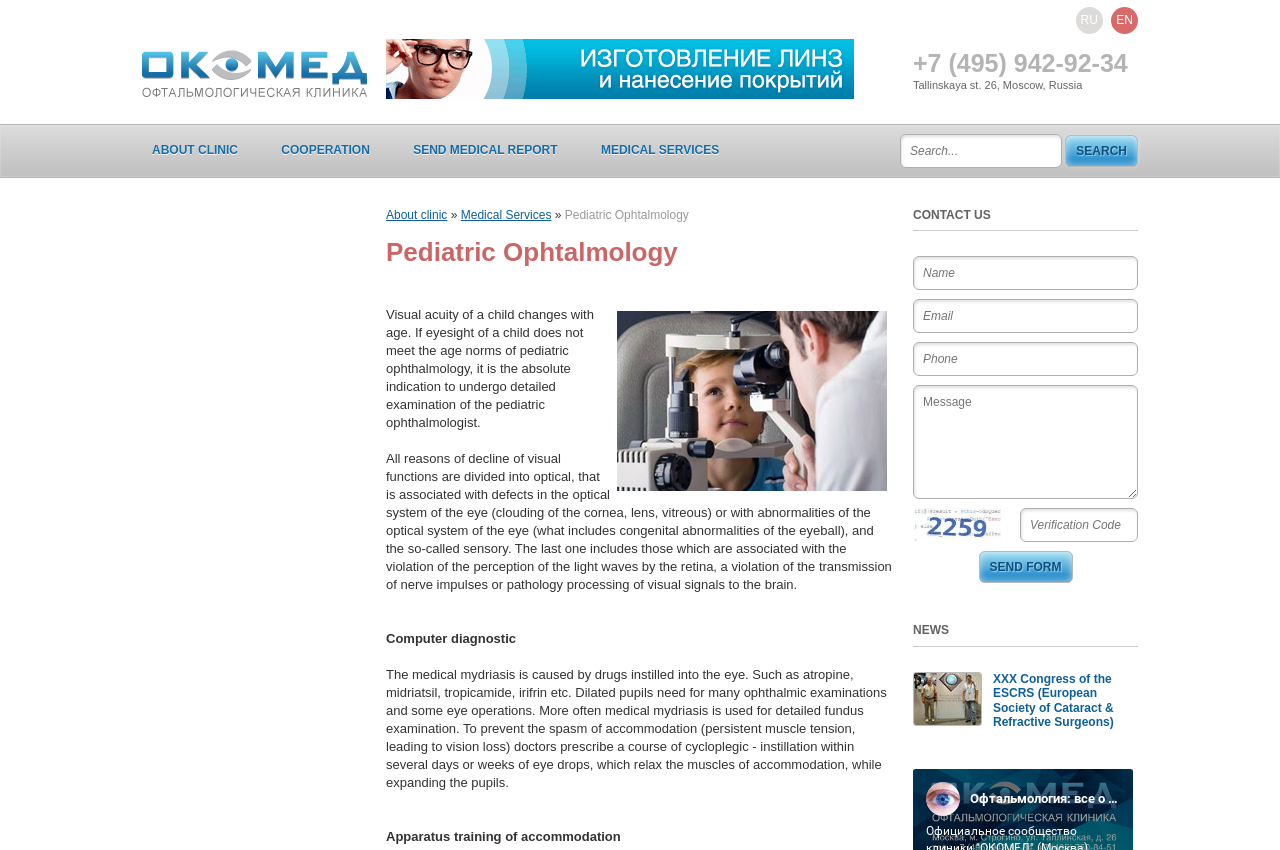Identify the bounding box coordinates of the region I need to click to complete this instruction: "Contact the clinic".

[0.713, 0.245, 0.774, 0.261]